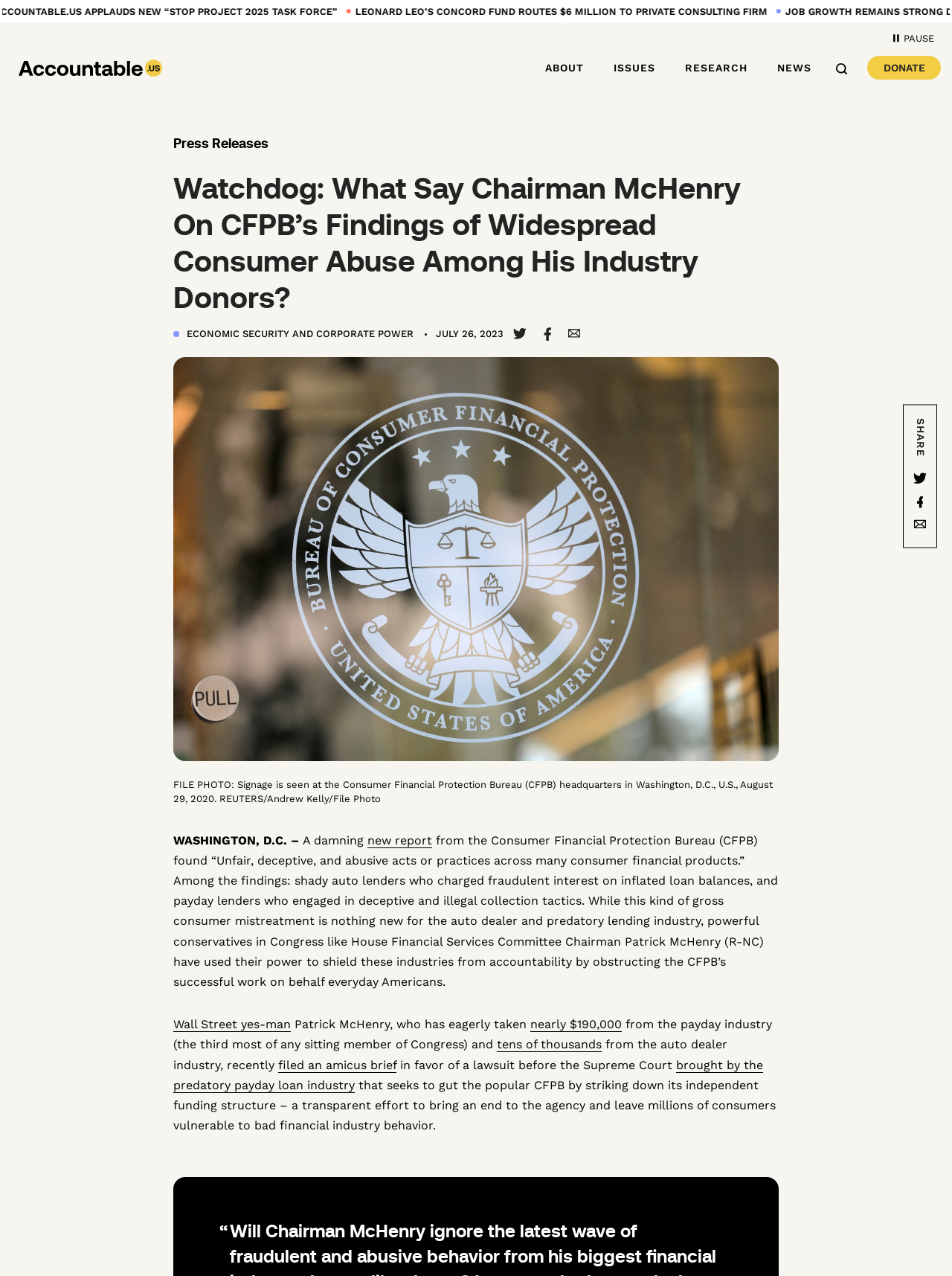Identify the bounding box of the UI element that matches this description: "nearly $190,000".

[0.557, 0.797, 0.653, 0.809]